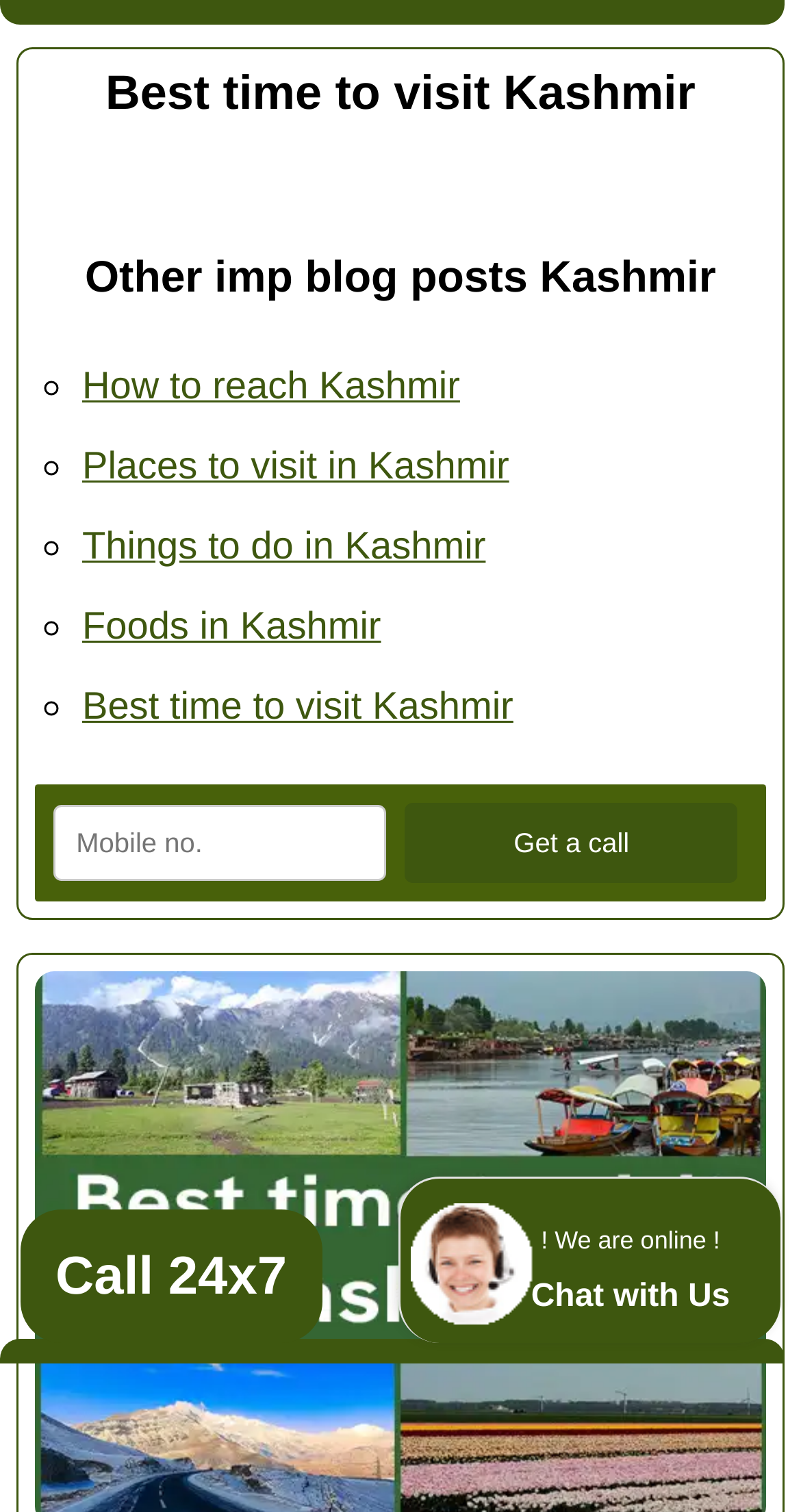What is the required format for entering mobile number?
Make sure to answer the question with a detailed and comprehensive explanation.

The textbox for entering mobile number has a description 'Enter your Mo. no. only digits', indicating that only numeric digits are allowed, without any special characters or alphabets.